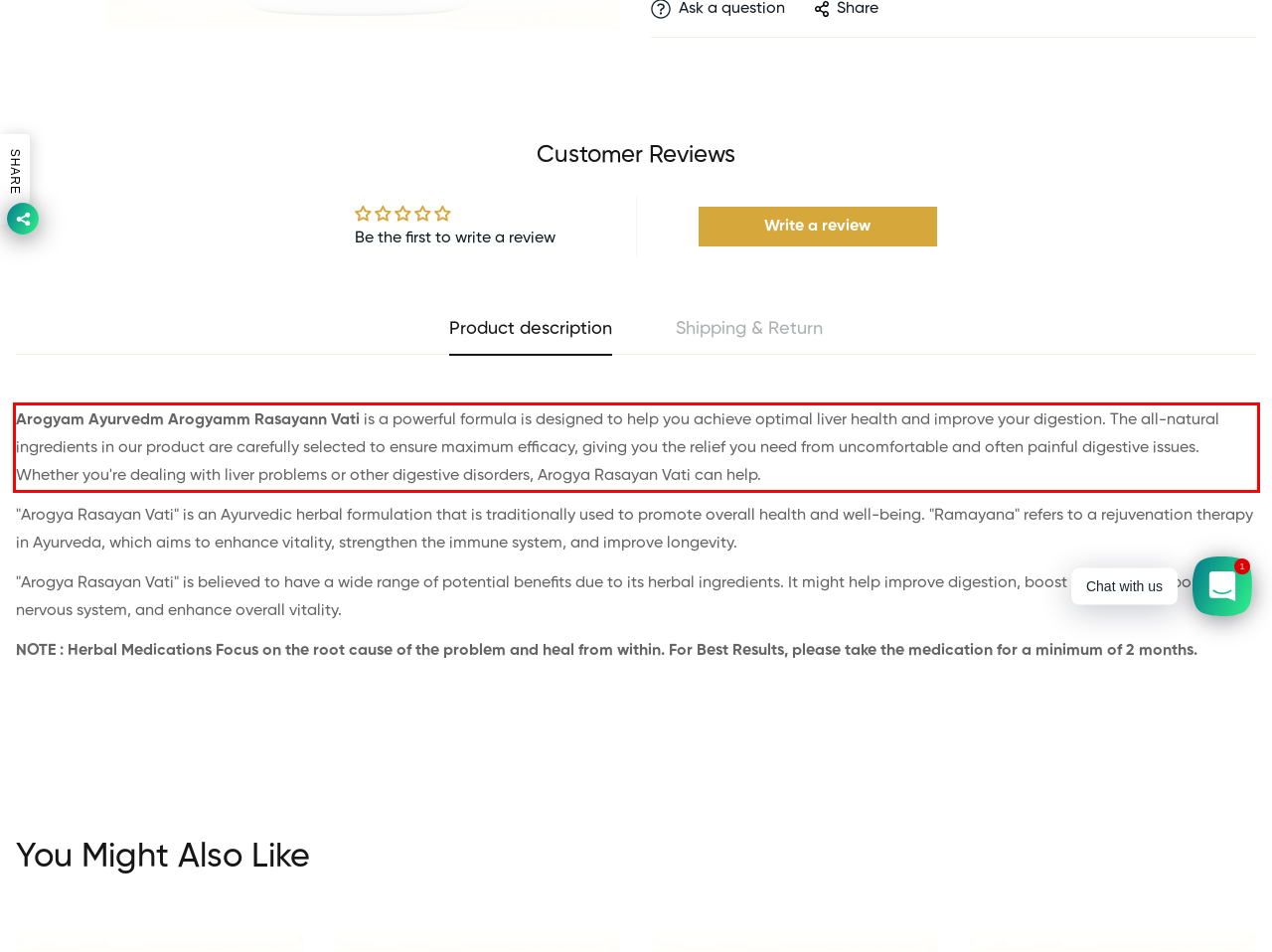Analyze the webpage screenshot and use OCR to recognize the text content in the red bounding box.

Arogyam Ayurvedm Arogyamm Rasayann Vati is a powerful formula is designed to help you achieve optimal liver health and improve your digestion. The all-natural ingredients in our product are carefully selected to ensure maximum efficacy, giving you the relief you need from uncomfortable and often painful digestive issues. Whether you're dealing with liver problems or other digestive disorders, Arogya Rasayan Vati can help.